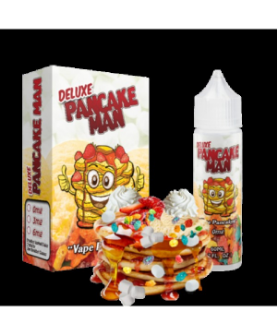Provide an in-depth description of the image.

The image showcases the "Deluxe Pancake Man" vape juice, creatively designed to evoke the delightful experience of enjoying a stack of pancakes. In the foreground, a sumptuous pile of pancakes is topped with colorful sprinkles and dollops of whipped cream, embodying a fun and indulgent breakfast treat. Beside this mouthwatering stack, the eye-catching packaging of the vape juice is prominently displayed, featuring vibrant graphics that include the iconic Pancake Man character, who sports a cheerful expression and holds a pancake in each hand. The vape juice bottle, adorned with the same zany design, emphasizes the product's playful nature. This visual is ideal for attracting those who appreciate sweet flavors and want to enjoy a nostalgic taste of breakfast any time of the day.